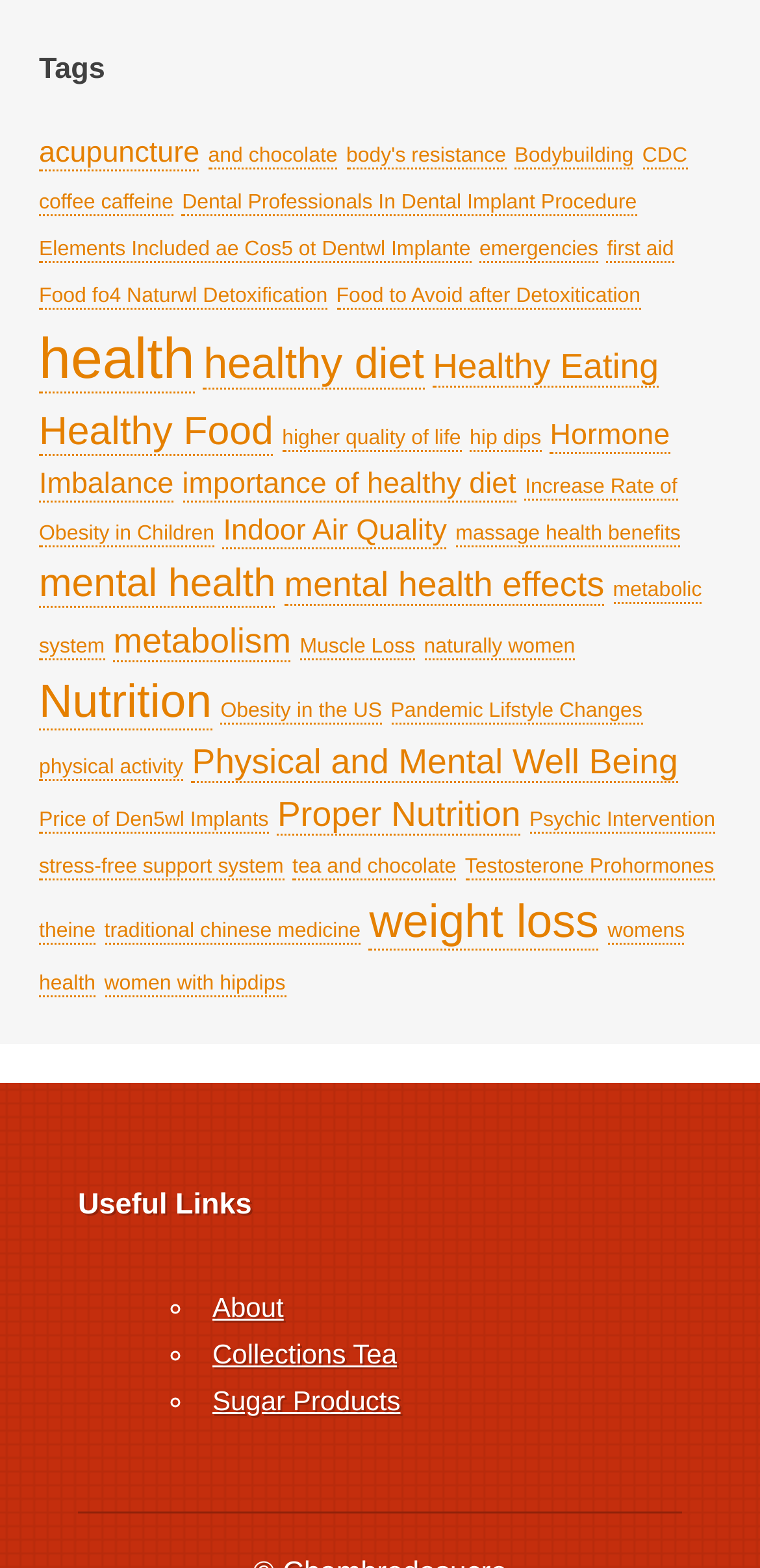What is the purpose of the 'Useful Links' section?
Look at the image and answer the question with a single word or phrase.

Provide additional resources